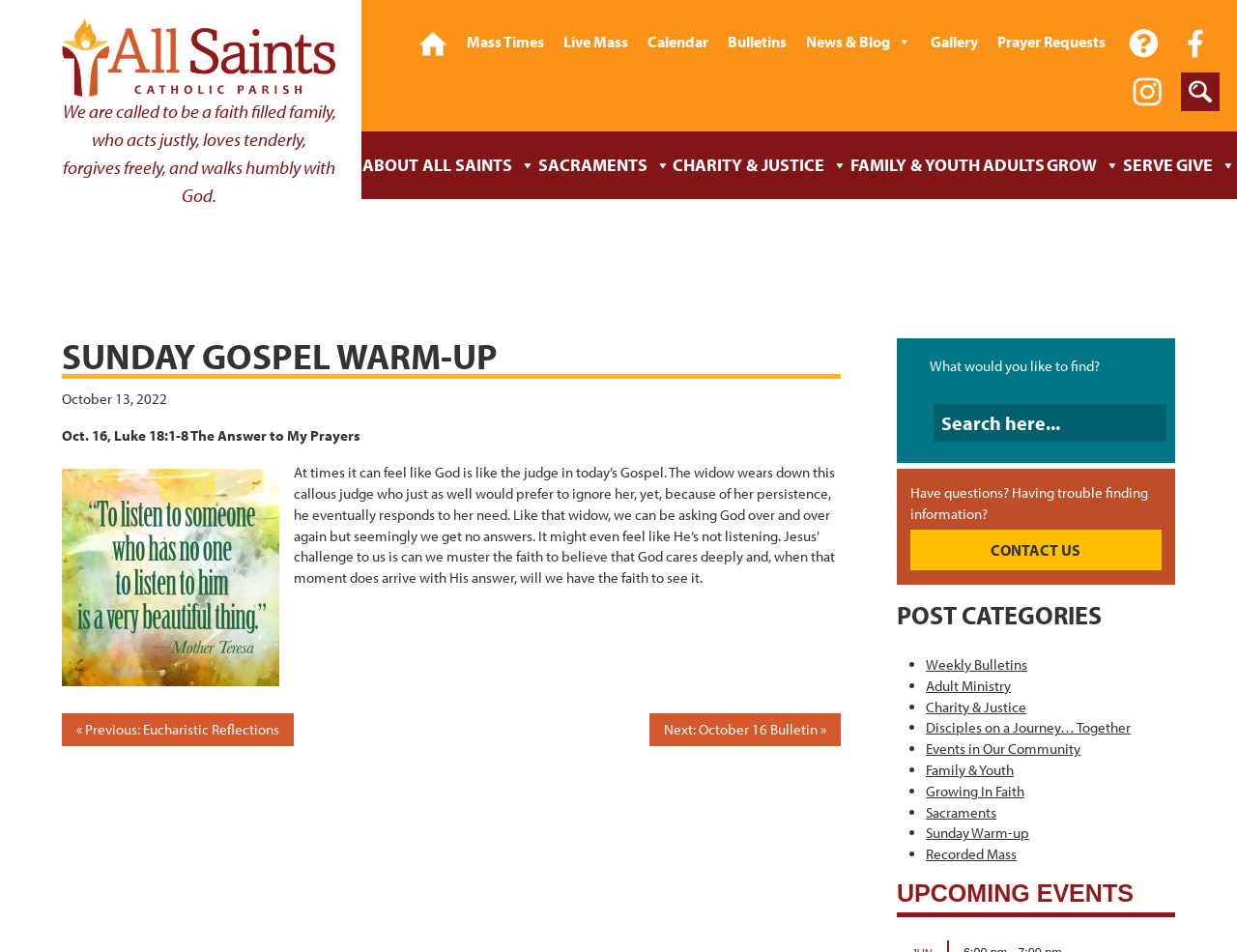Locate the bounding box coordinates of the element I should click to achieve the following instruction: "View Upcoming Events".

[0.725, 0.92, 0.95, 0.963]